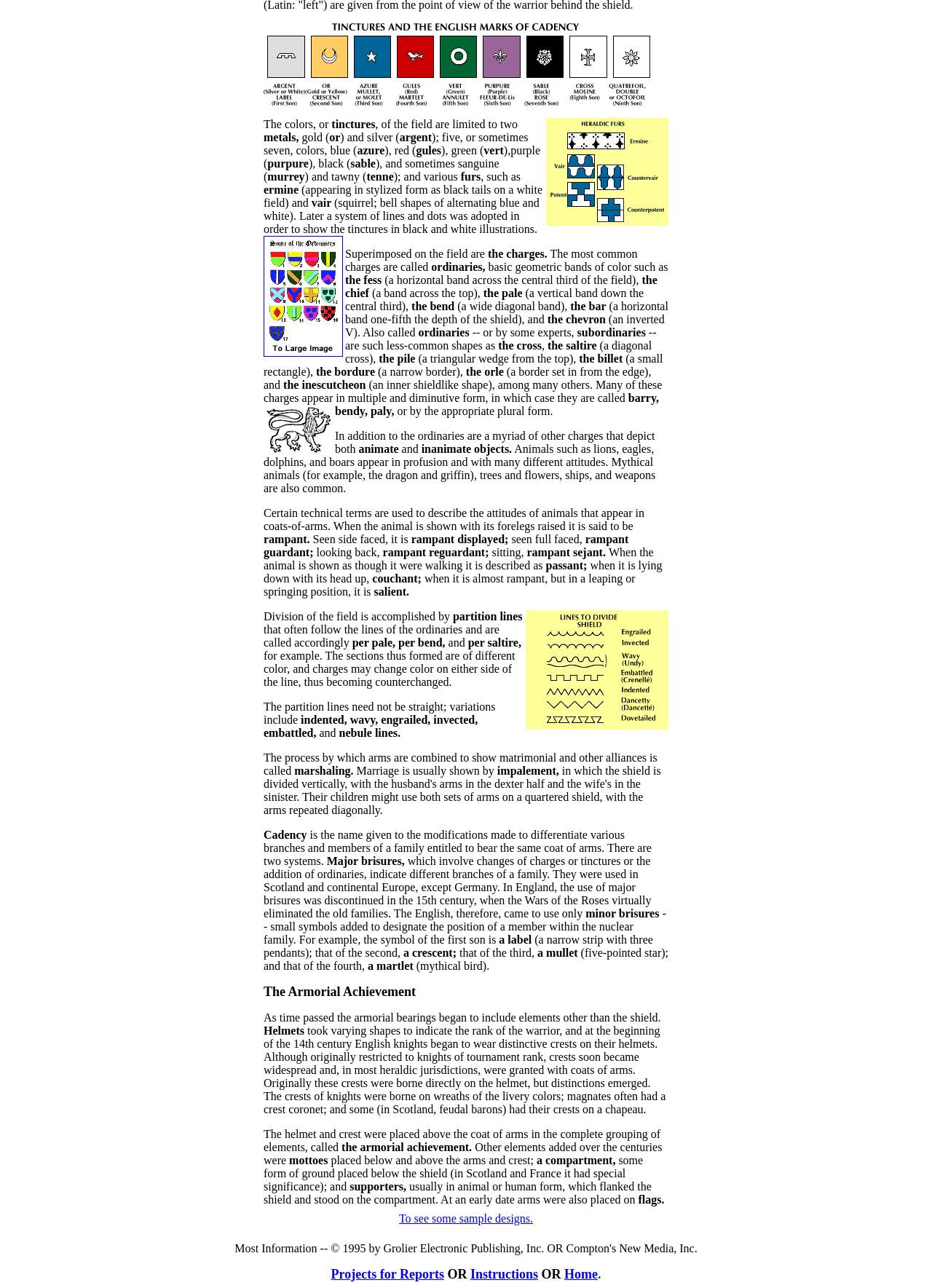What is the attitude of an animal when its forelegs are raised?
Please give a detailed and elaborate answer to the question based on the image.

The webpage explains that when an animal is shown with its forelegs raised, it is said to be rampant, which is a technical term used to describe the attitudes of animals in coats-of-arms.